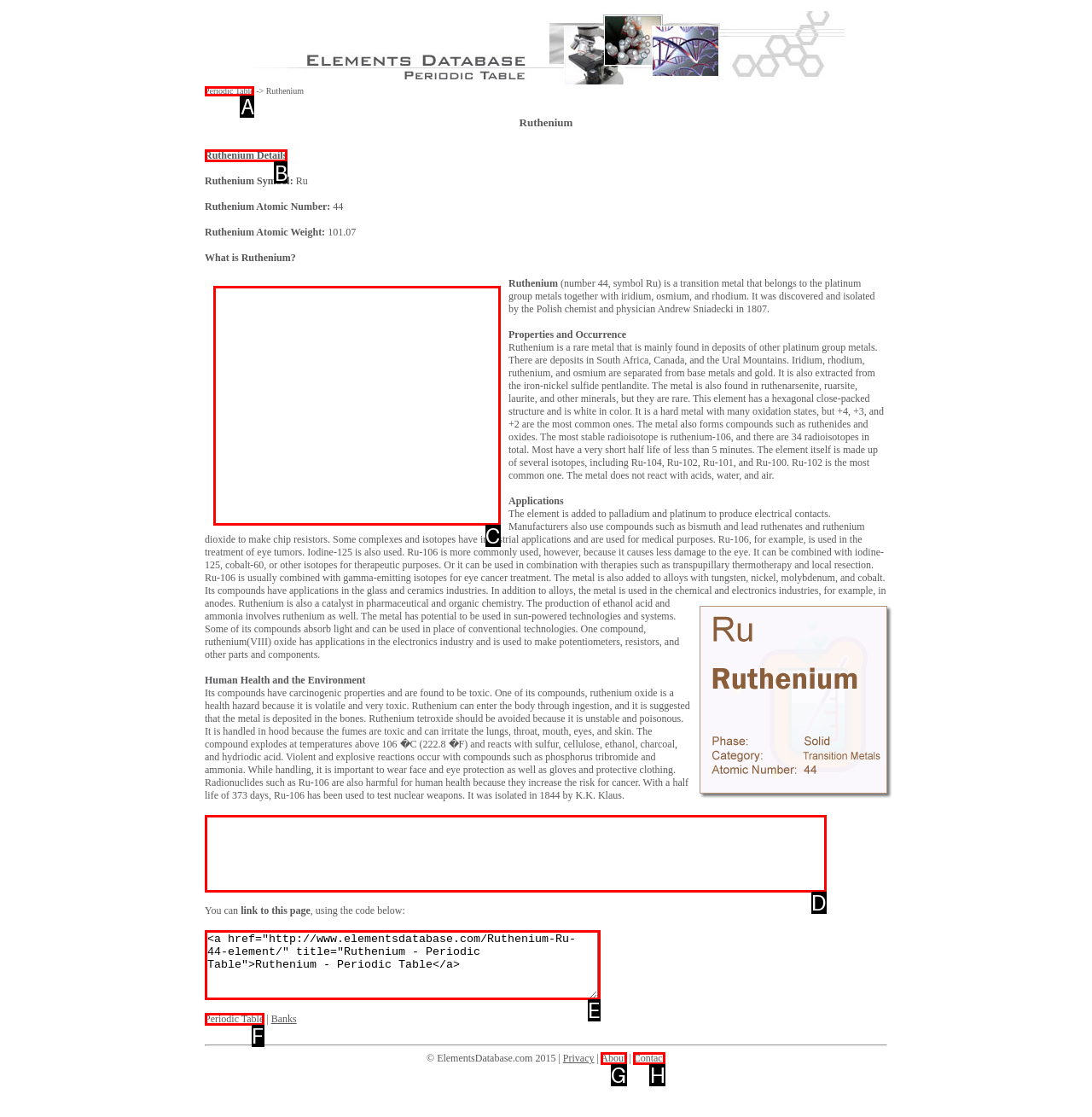Provide the letter of the HTML element that you need to click on to perform the task: View Ruthenium details.
Answer with the letter corresponding to the correct option.

B